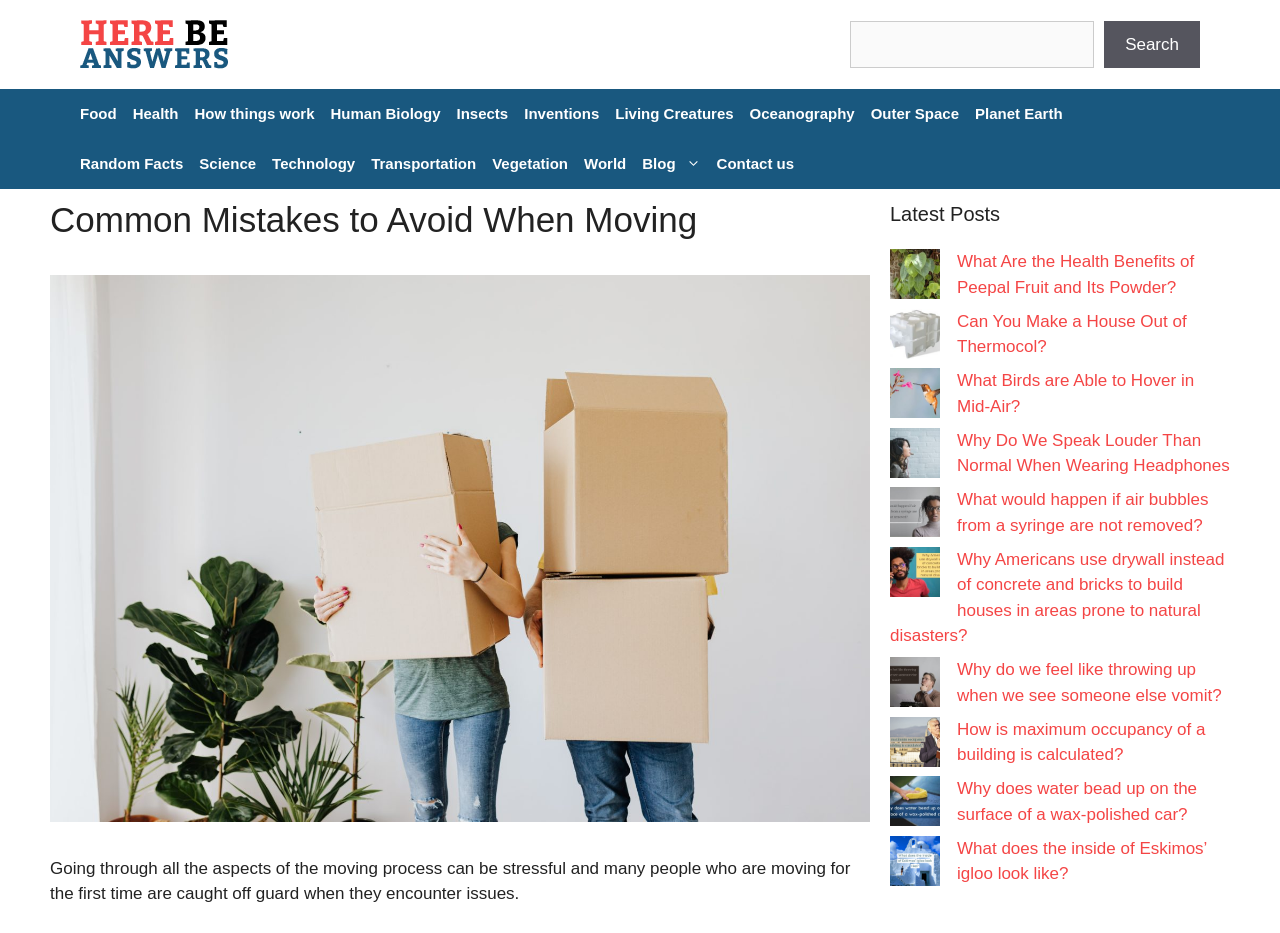Locate the bounding box coordinates of the clickable region to complete the following instruction: "Click on the 'Transportation' link."

[0.284, 0.149, 0.378, 0.203]